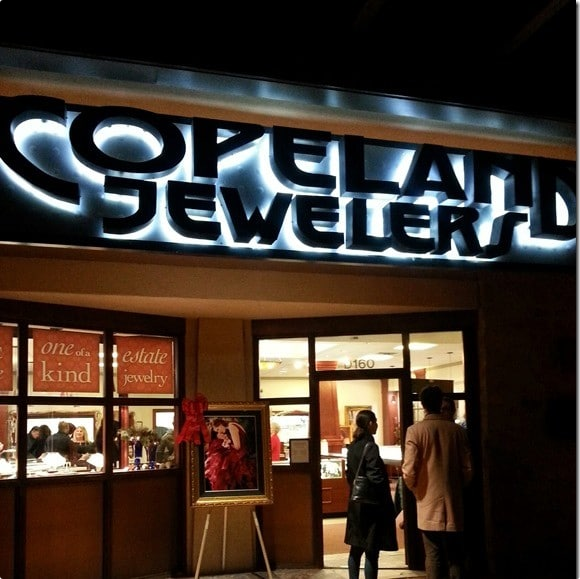What type of jewelry does the store specialize in?
Based on the image, provide your answer in one word or phrase.

Estate jewelry